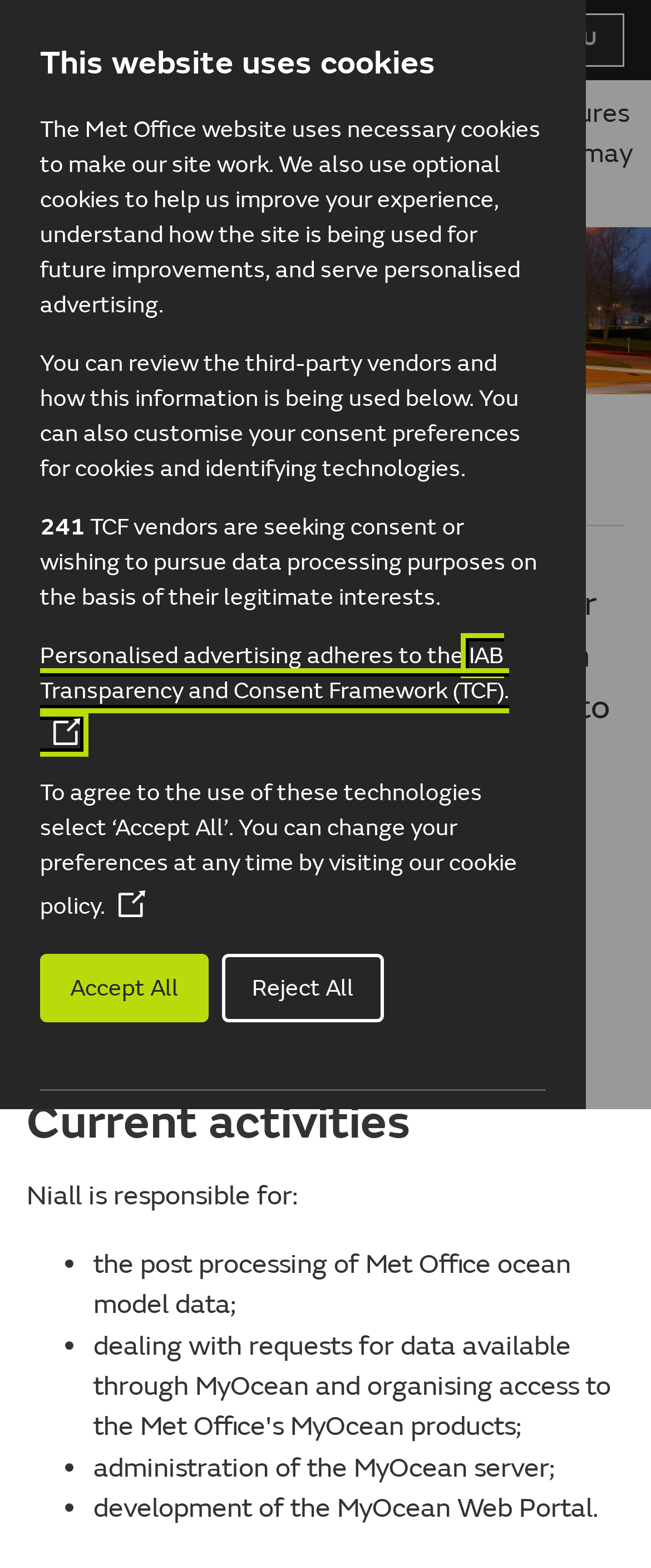Please identify the coordinates of the bounding box for the clickable region that will accomplish this instruction: "Open the Settings menu".

[0.623, 0.009, 0.777, 0.043]